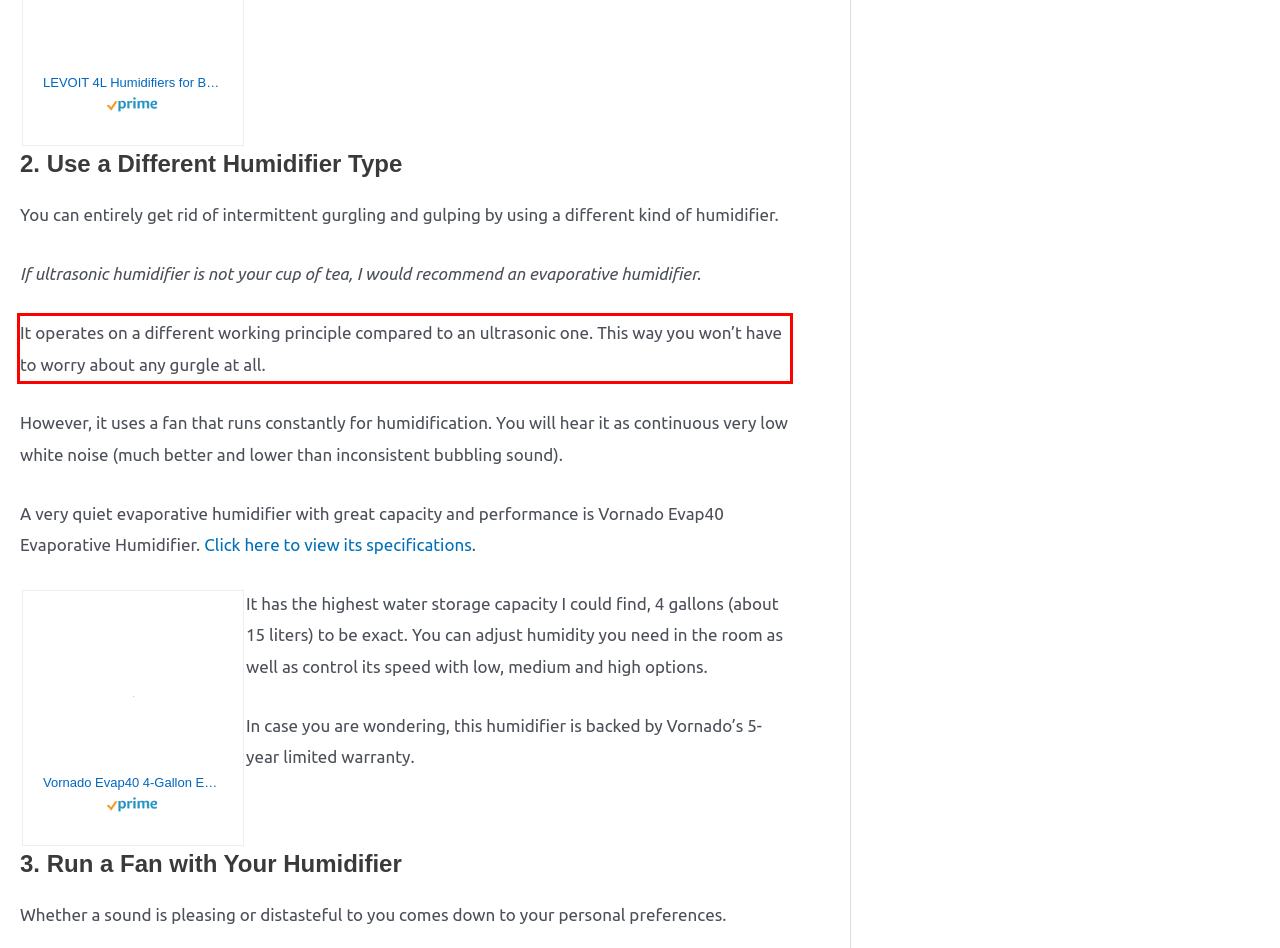You have a screenshot of a webpage with a UI element highlighted by a red bounding box. Use OCR to obtain the text within this highlighted area.

It operates on a different working principle compared to an ultrasonic one. This way you won’t have to worry about any gurgle at all.